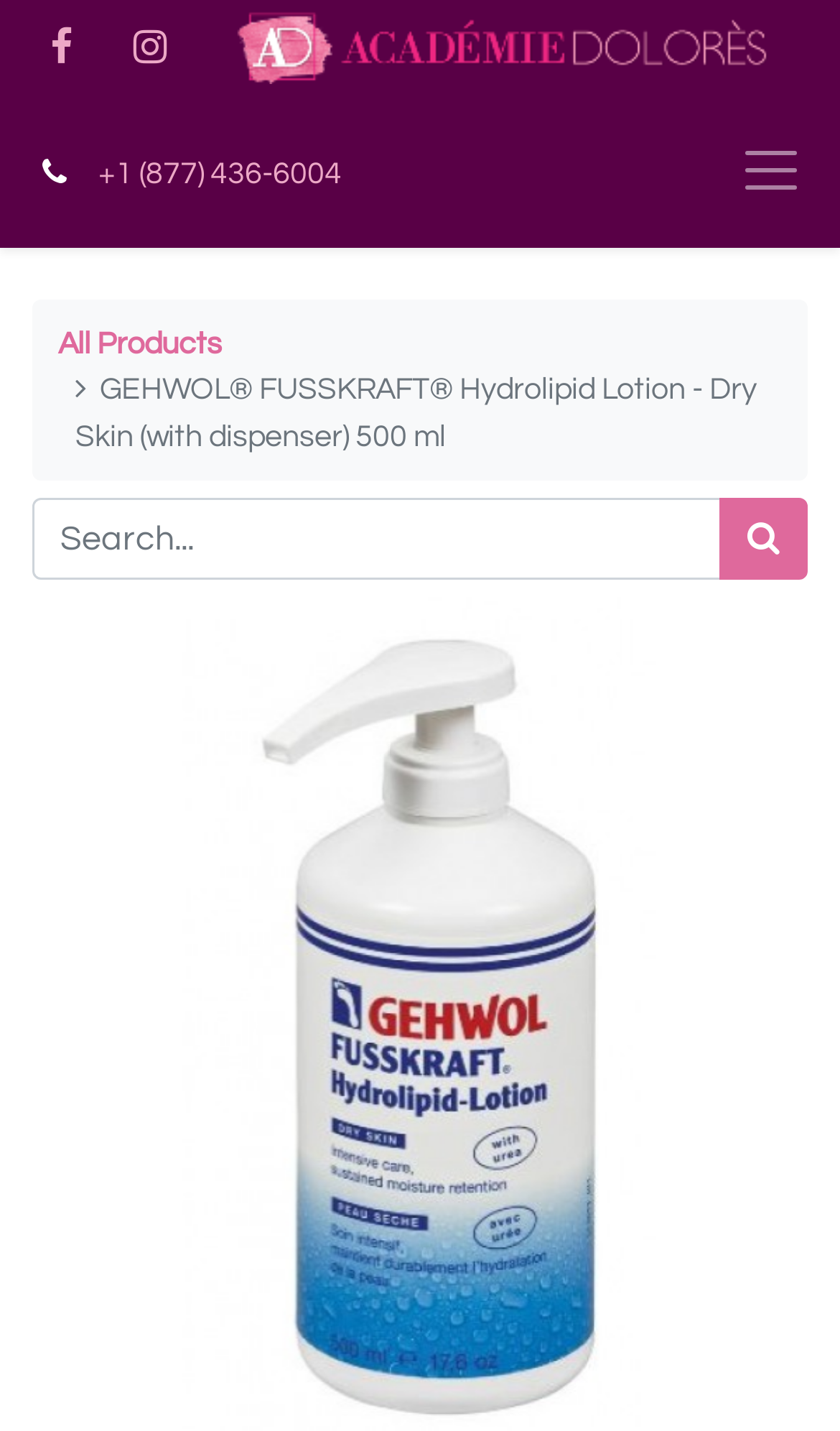What is the logo above the search bar?
Based on the visual, give a brief answer using one word or a short phrase.

Académie Dolorès